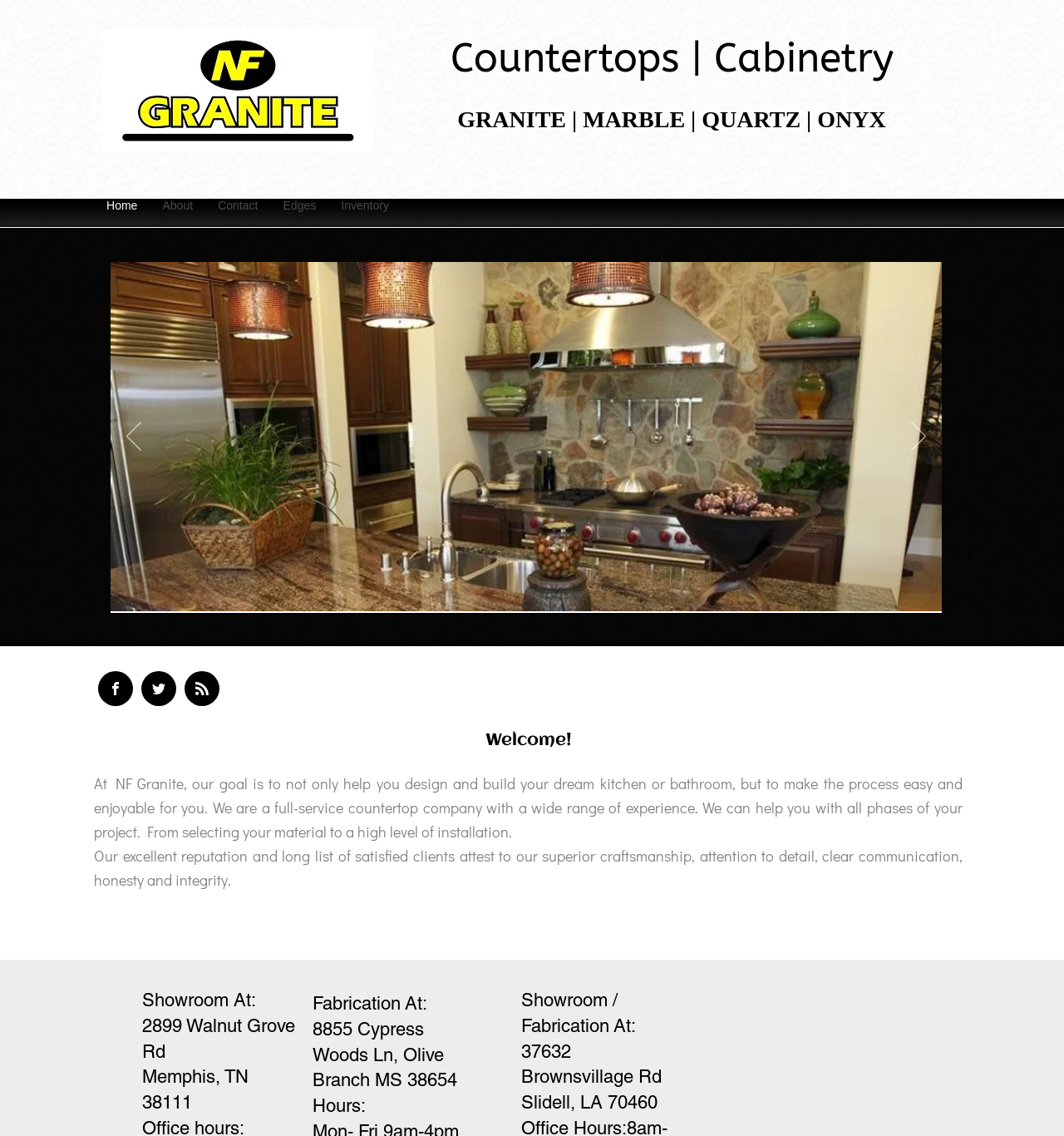Determine the bounding box for the described UI element: "About".

[0.141, 0.173, 0.193, 0.188]